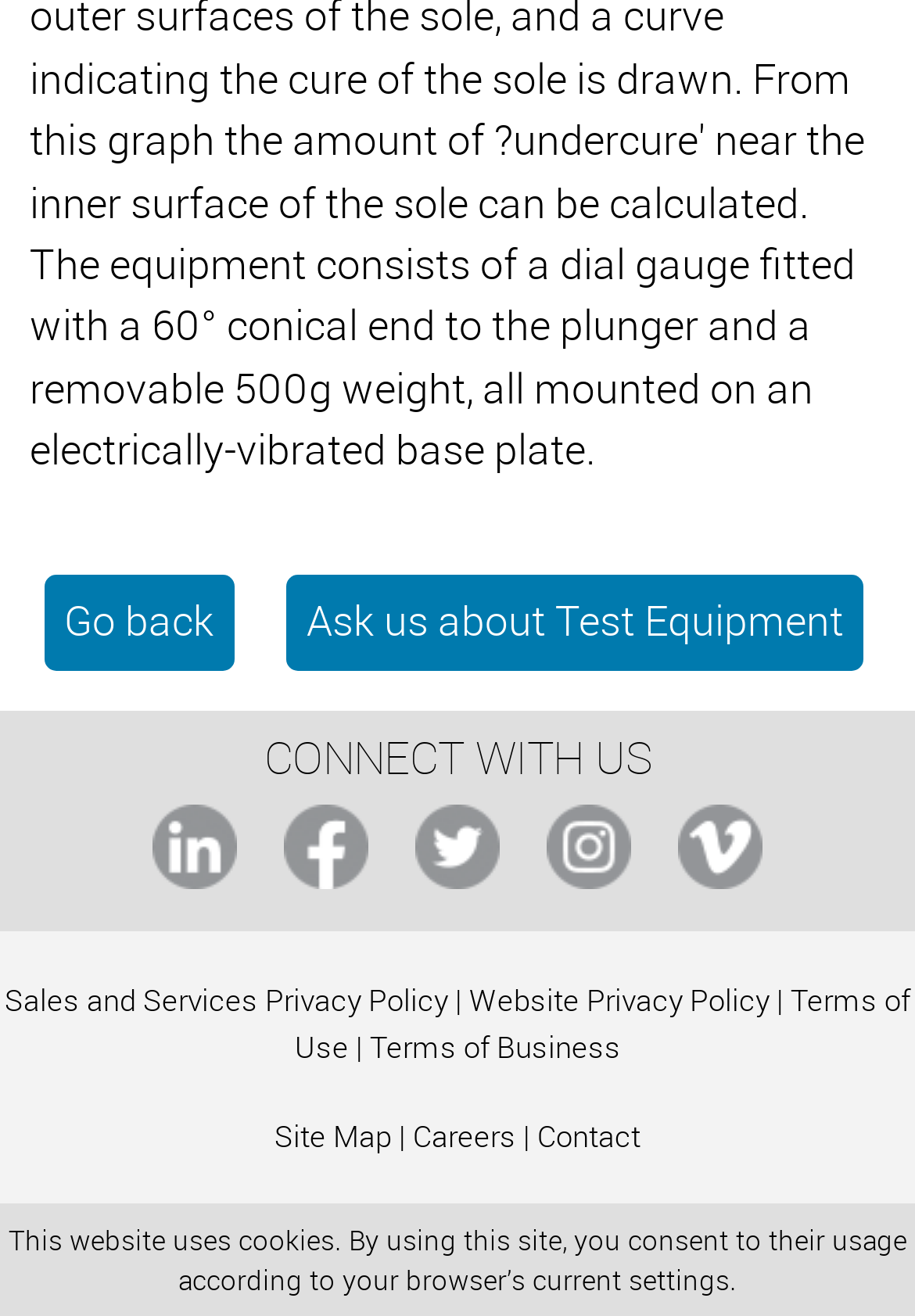Locate the bounding box coordinates of the clickable element to fulfill the following instruction: "Connect with LinkedIn". Provide the coordinates as four float numbers between 0 and 1 in the format [left, top, right, bottom].

[0.167, 0.612, 0.259, 0.676]